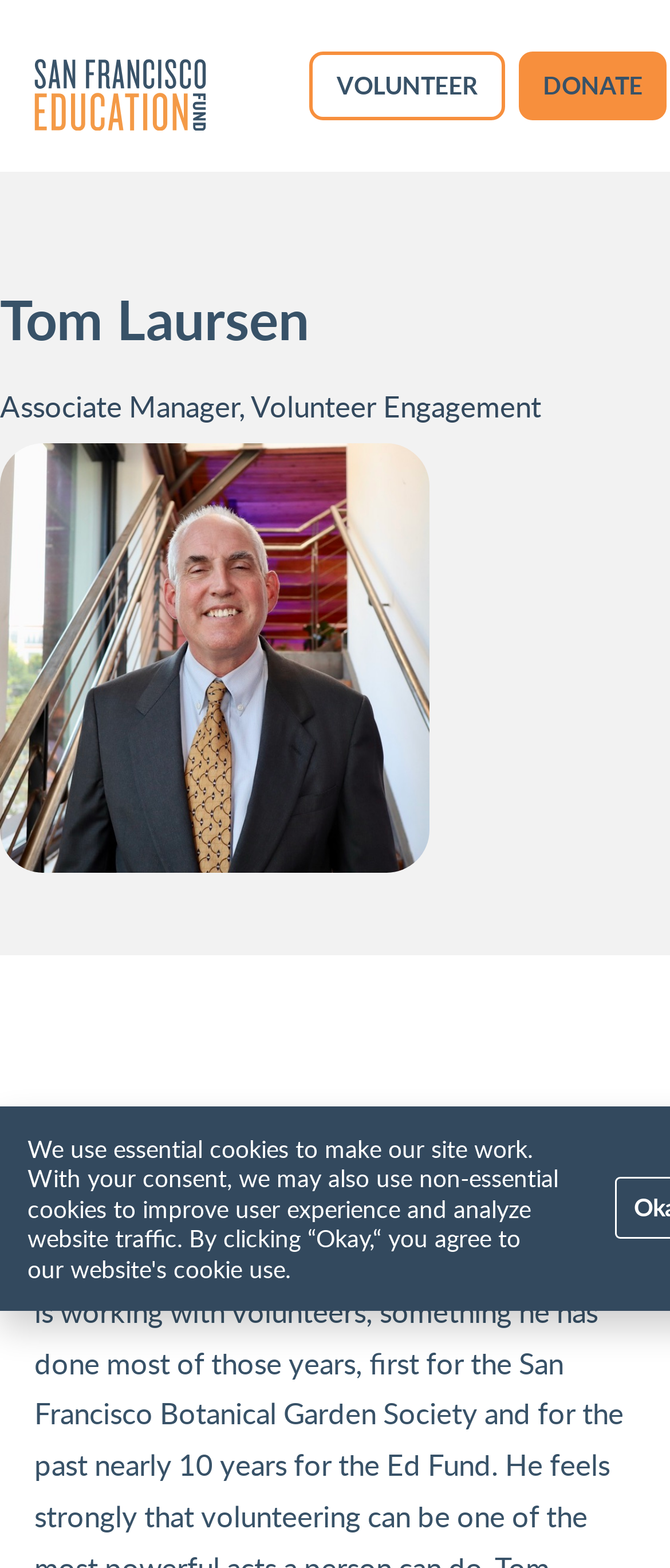Give the bounding box coordinates for this UI element: "INDUSTRY NEWS". The coordinates should be four float numbers between 0 and 1, arranged as [left, top, right, bottom].

None